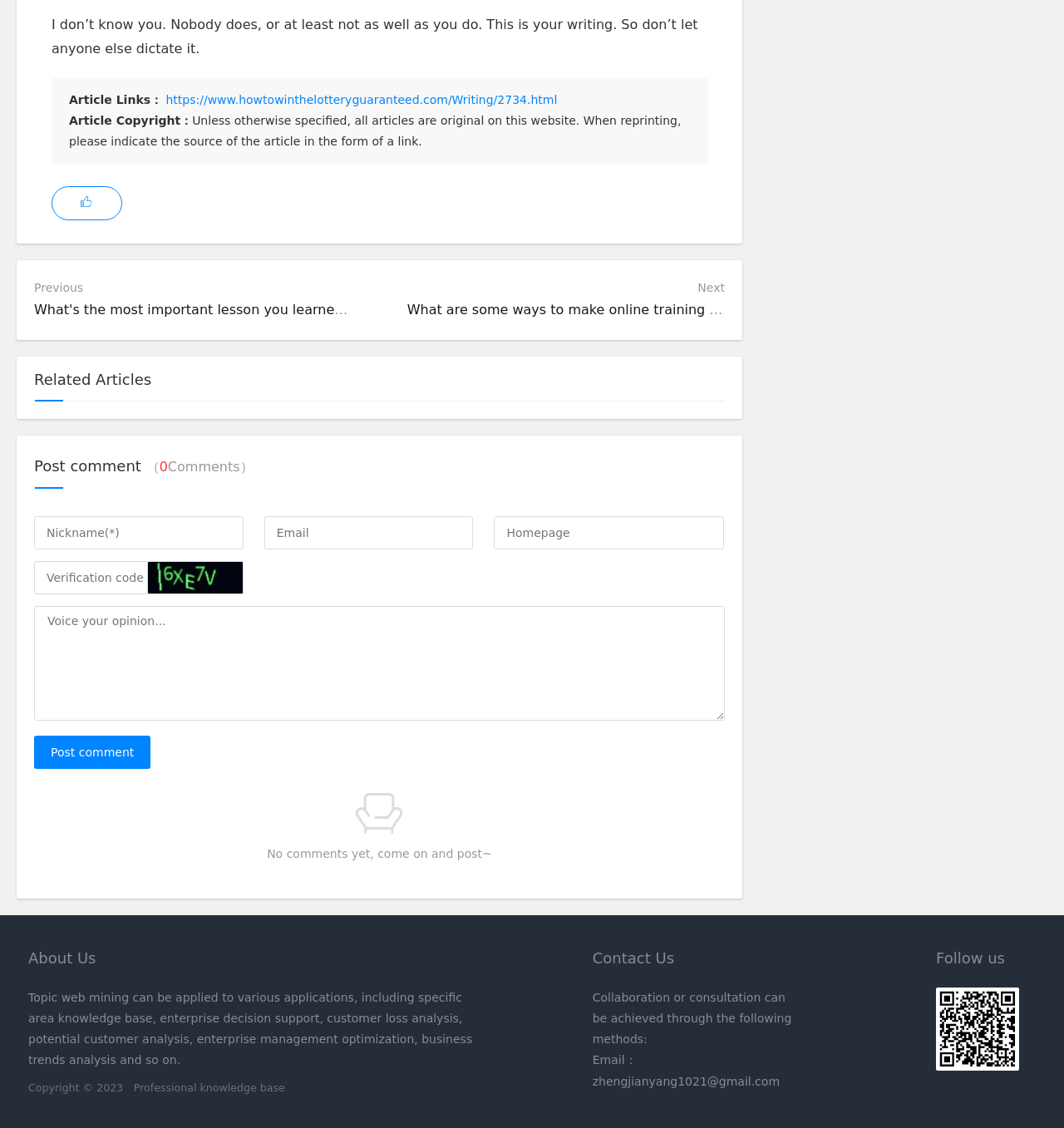How can someone collaborate or consult with the website?
Look at the image and answer the question using a single word or phrase.

Through email